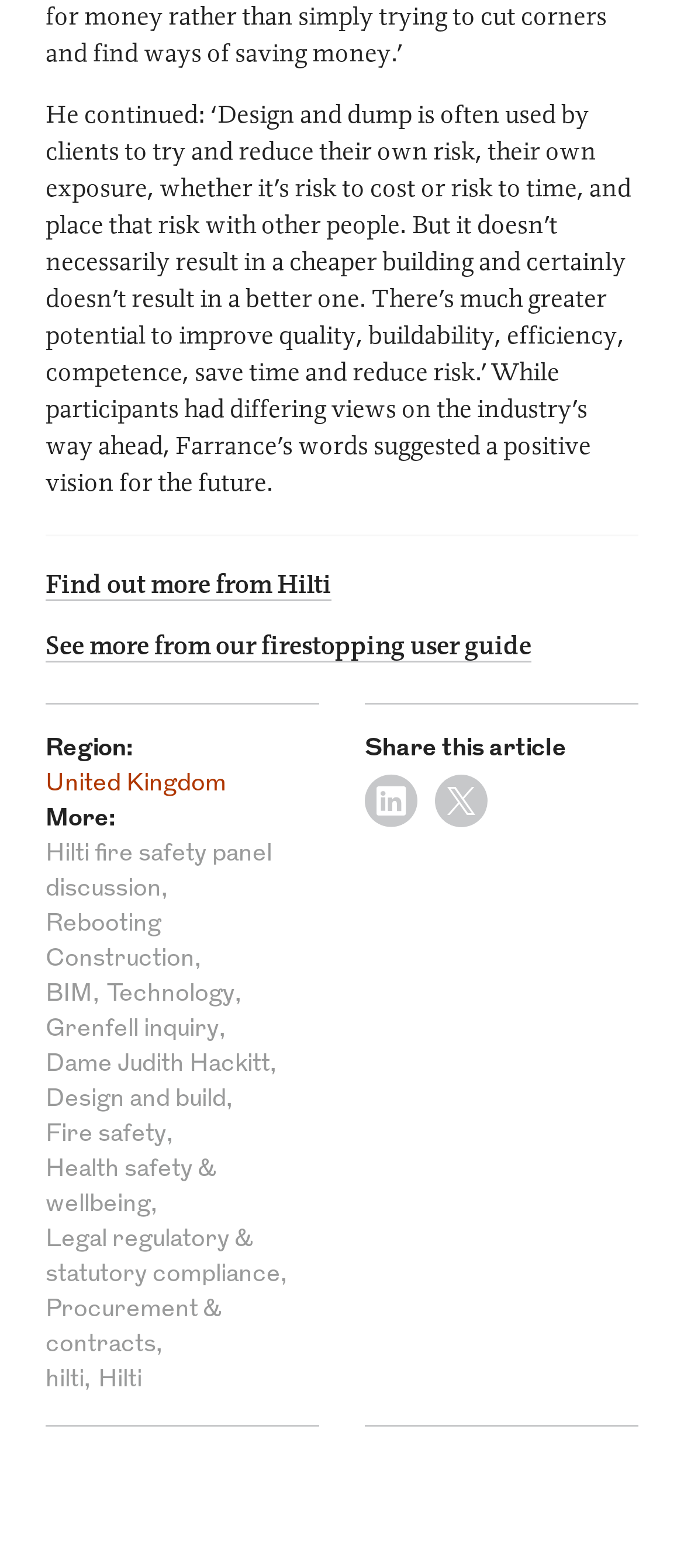Find and specify the bounding box coordinates that correspond to the clickable region for the instruction: "Search for something".

None